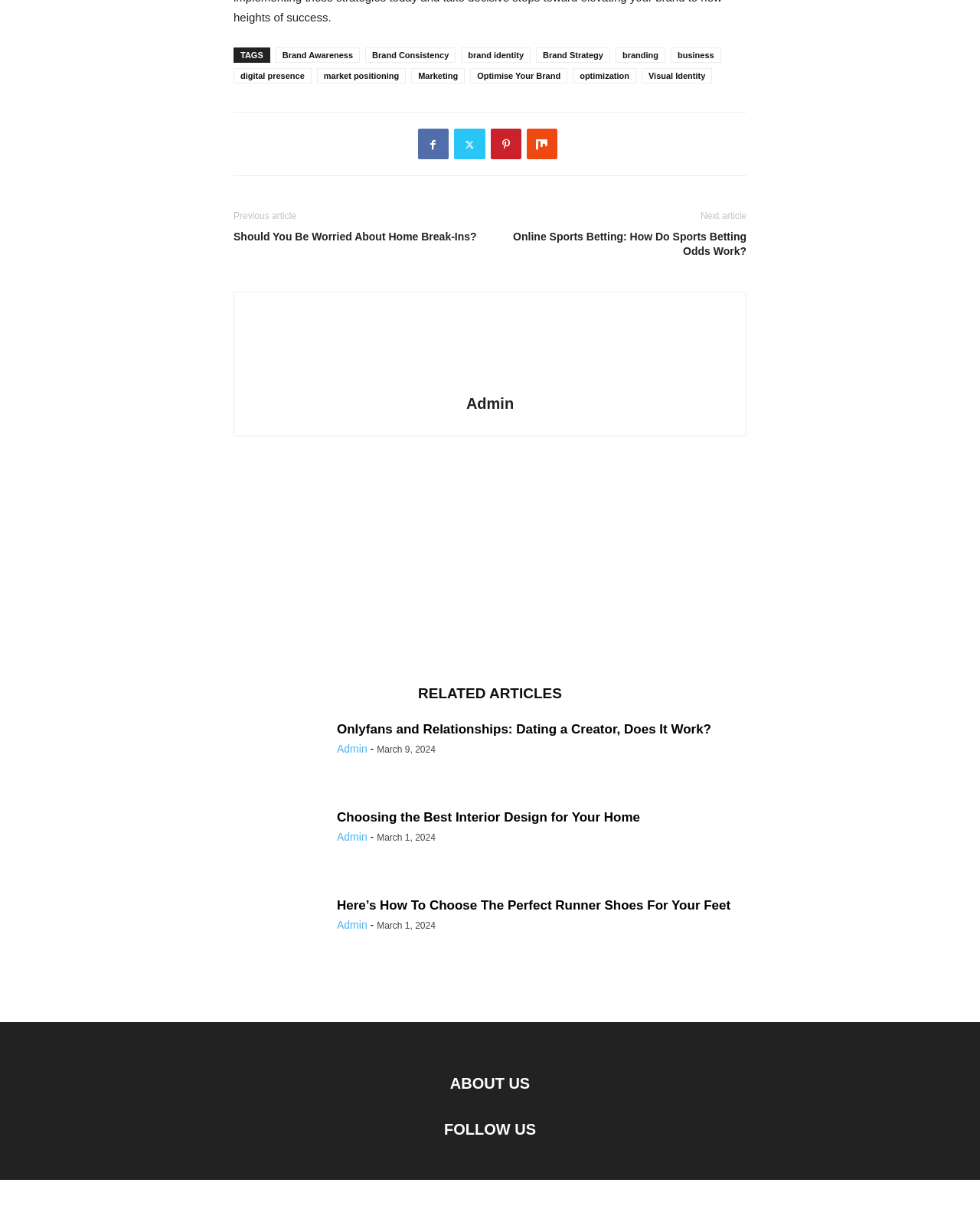Locate the bounding box coordinates of the clickable area needed to fulfill the instruction: "Follow the 'FOLLOW US' link".

[0.453, 0.925, 0.547, 0.939]